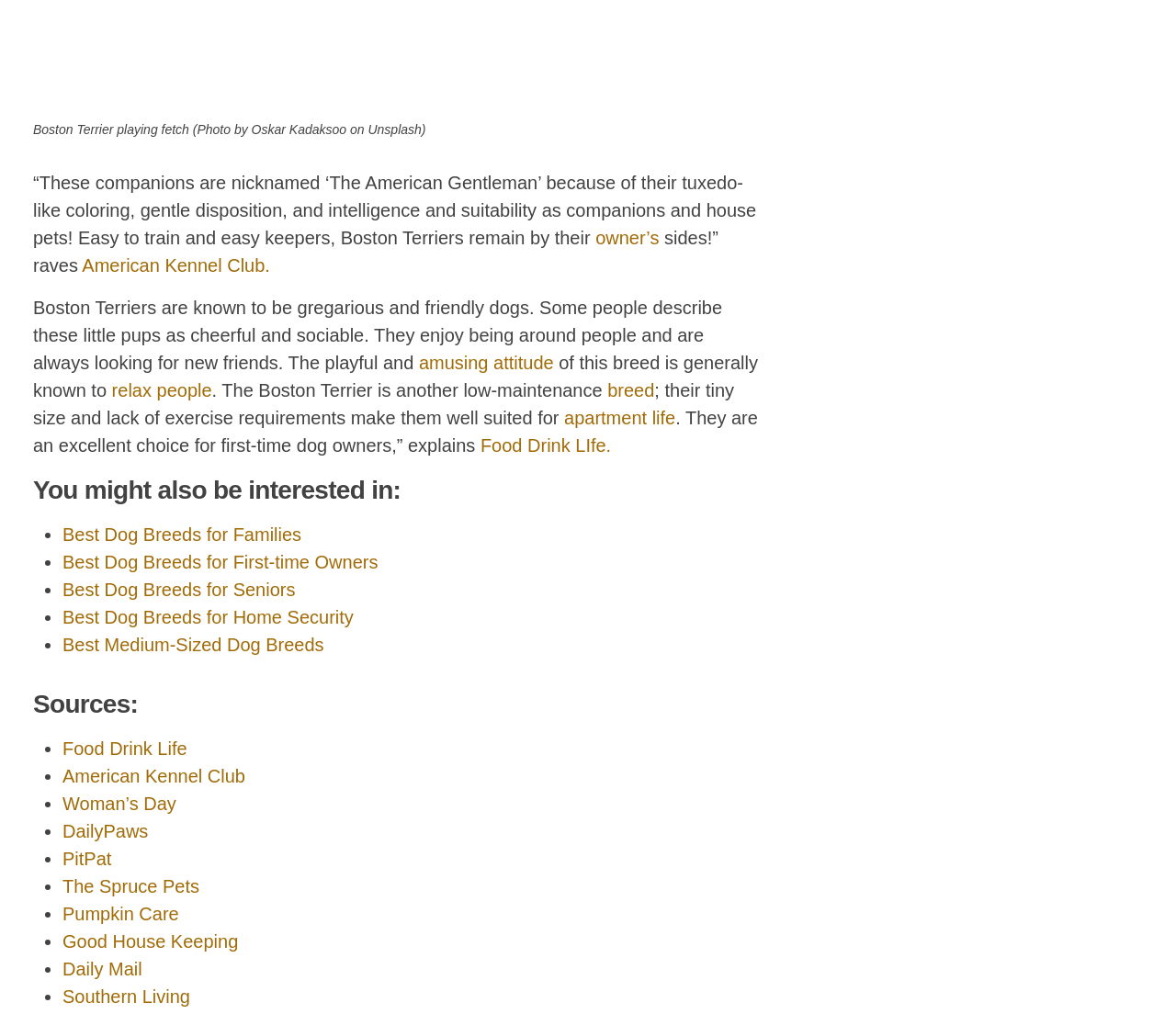Can you find the bounding box coordinates for the element to click on to achieve the instruction: "Visit the Food Drink Life website"?

[0.409, 0.429, 0.52, 0.449]